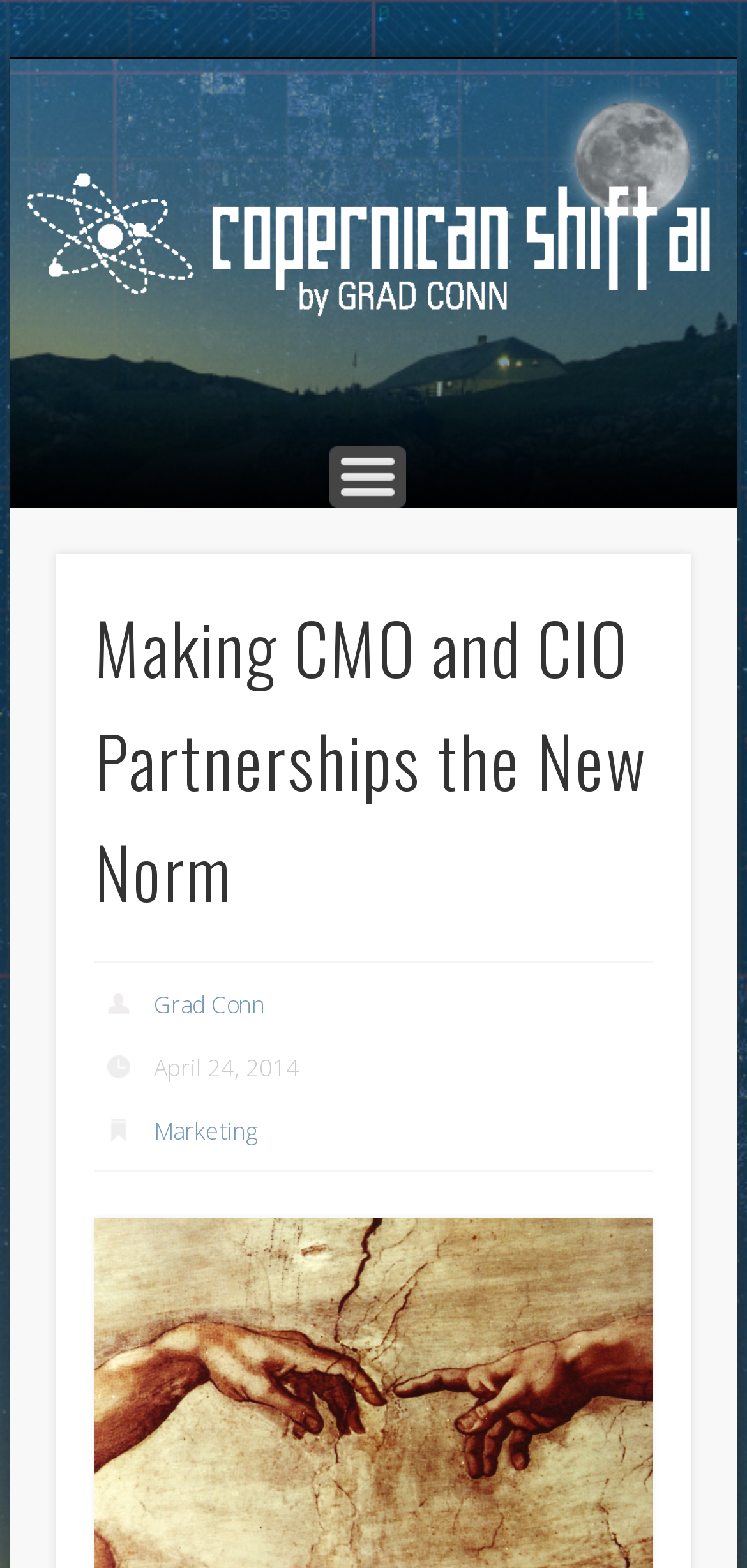What is the name of the image at the top?
Provide a one-word or short-phrase answer based on the image.

Copernican Shift